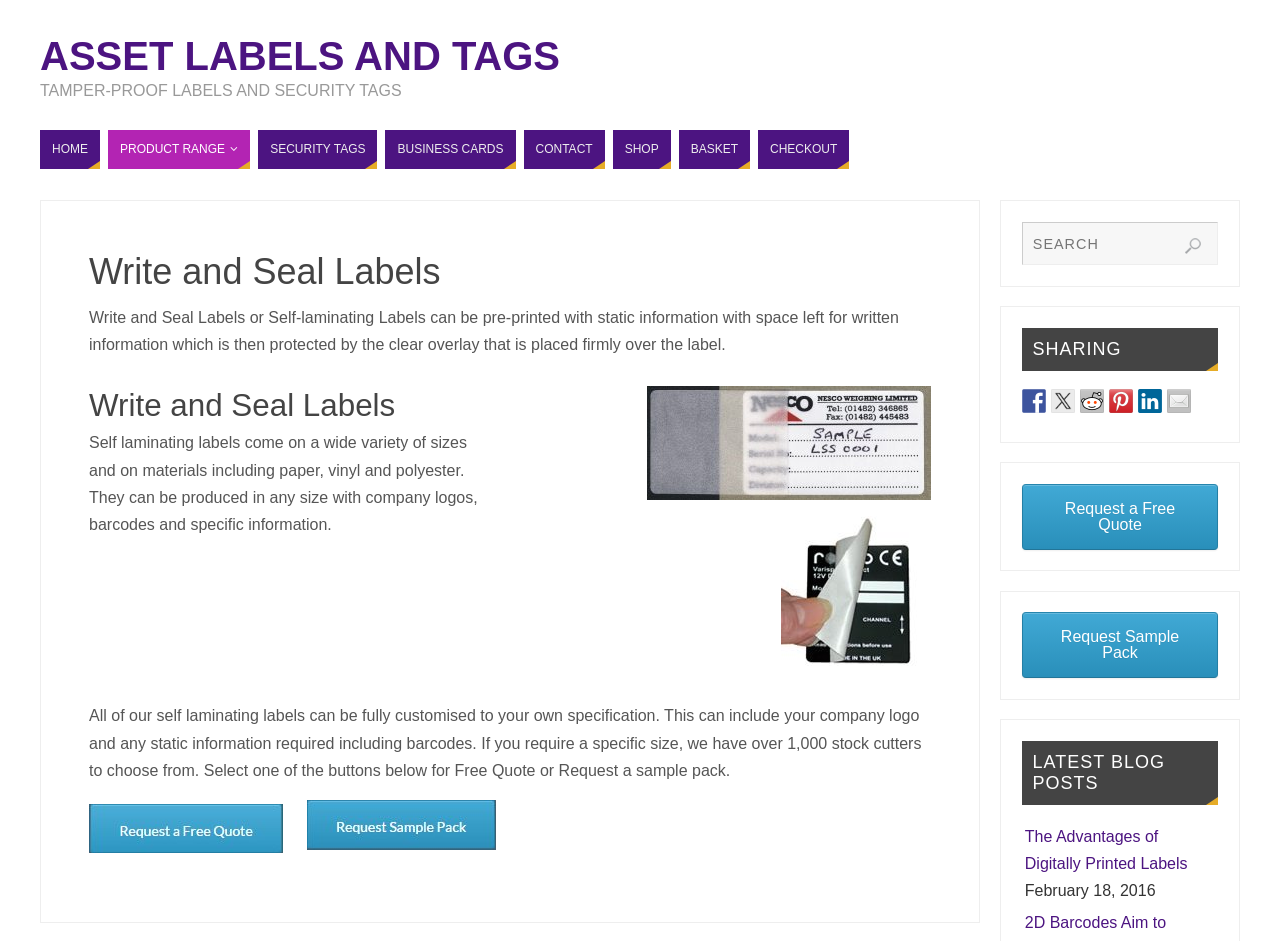What type of labels are described on this webpage?
Can you give a detailed and elaborate answer to the question?

Based on the webpage content, specifically the heading 'Write and Seal Labels' and the static text 'Write and Seal Labels or Self-laminating Labels can be pre-printed with static information with space left for written information which is then protected by the clear overlay that is placed firmly over the label.', I can conclude that the type of labels described on this webpage are Write and Seal Labels.